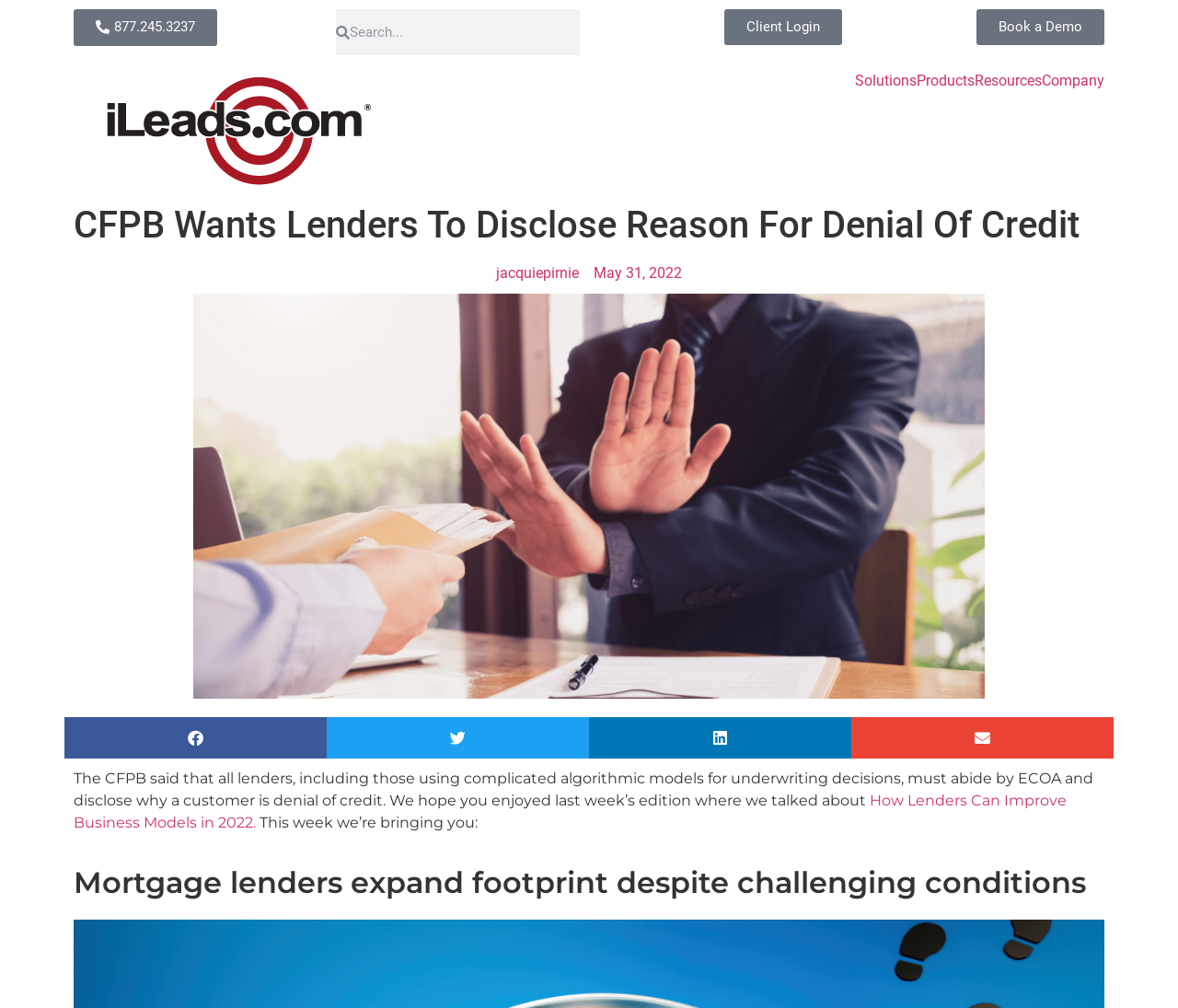Locate the bounding box coordinates of the clickable area needed to fulfill the instruction: "Login to client account".

[0.615, 0.009, 0.715, 0.045]